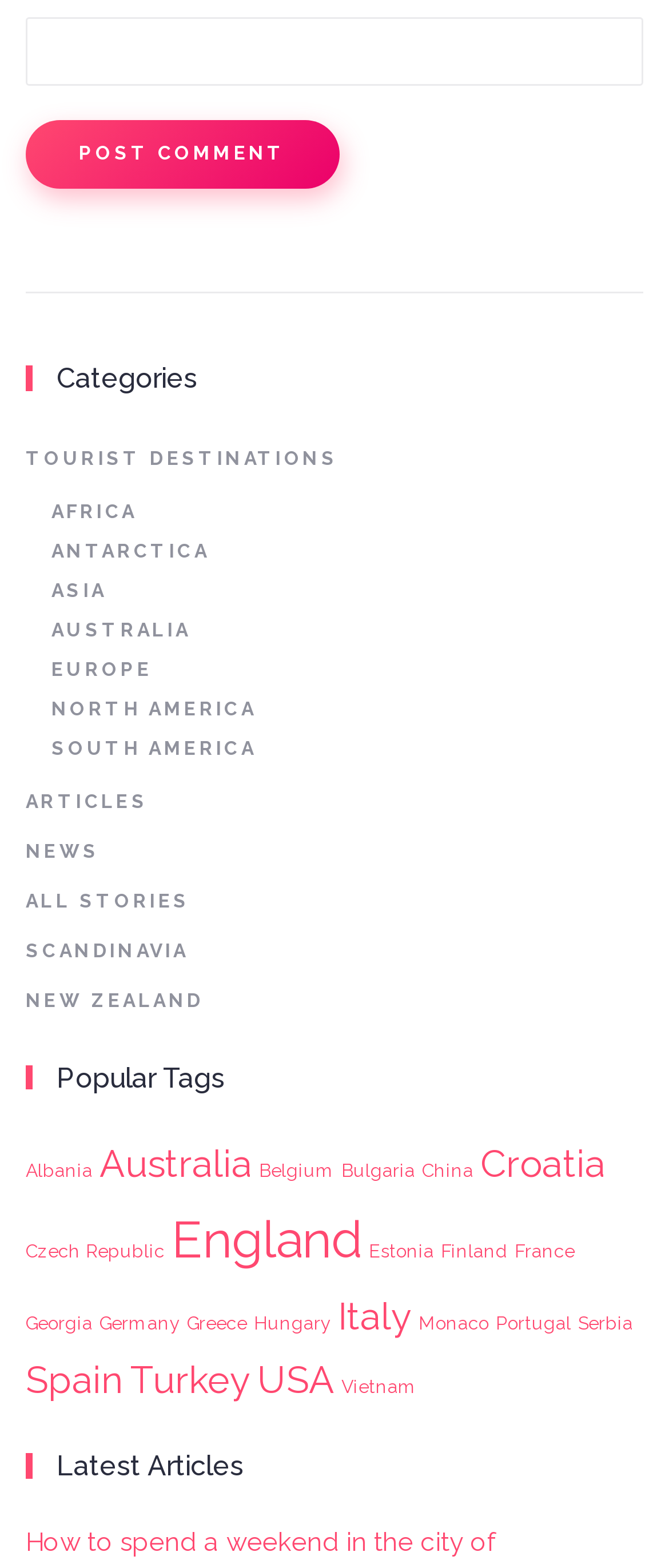With reference to the image, please provide a detailed answer to the following question: How many links are under 'Popular Tags'?

I counted the number of links under the 'Popular Tags' heading, which are 'Albania (1 item)', 'Australia (2 items)', ..., 'Vietnam (1 item)'. There are 20 links in total.